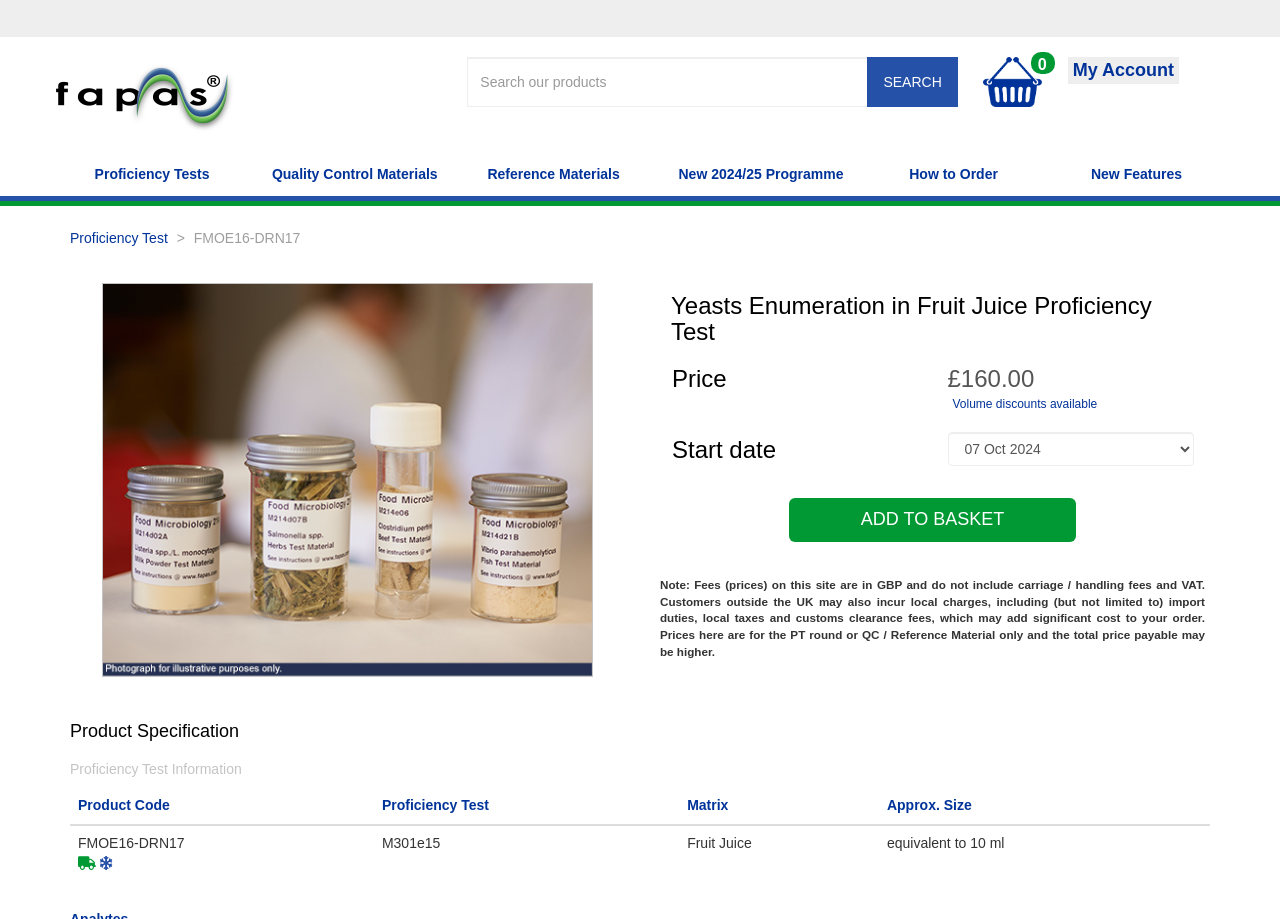Answer this question in one word or a short phrase: What is the price of the product?

£160.00